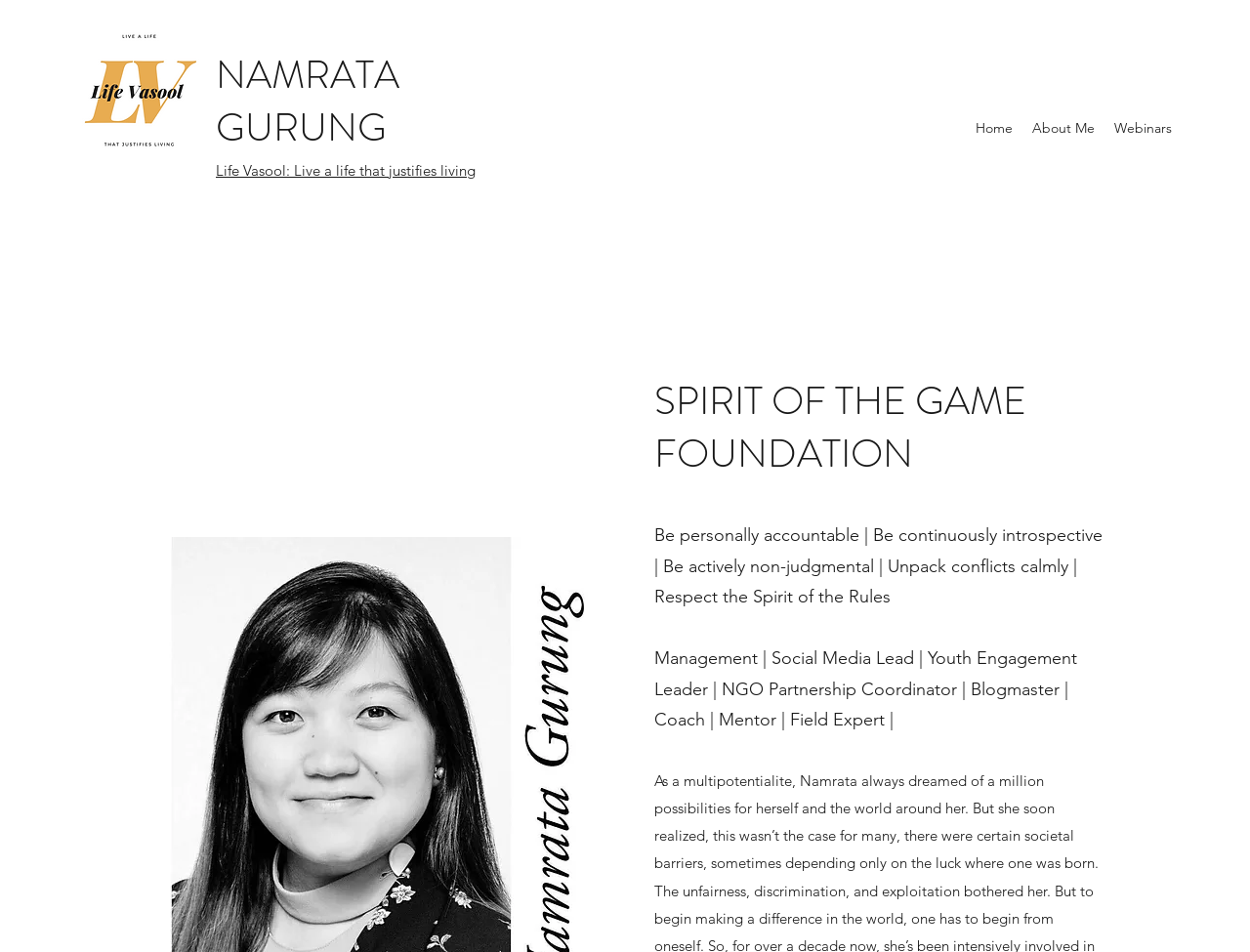Identify and provide the main heading of the webpage.

SPIRIT OF THE GAME FOUNDATION